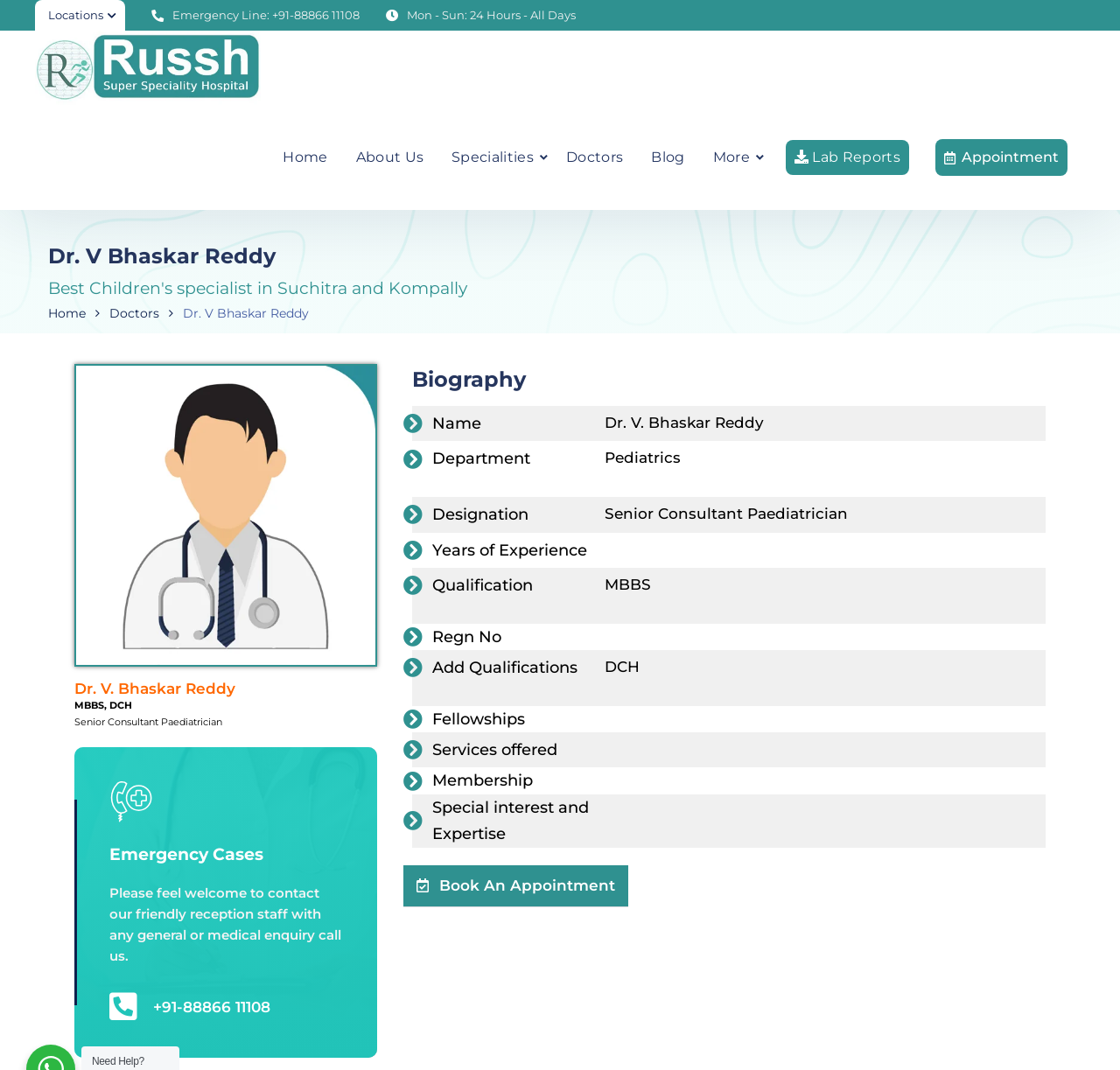What are the operating hours of the hospital?
Provide a detailed answer to the question, using the image to inform your response.

I found the operating hours of the hospital by looking at the top section of the webpage, where it says 'Mon - Sun: 24 Hours - All Days'. This indicates that the hospital is open 24 hours a day, every day of the week.